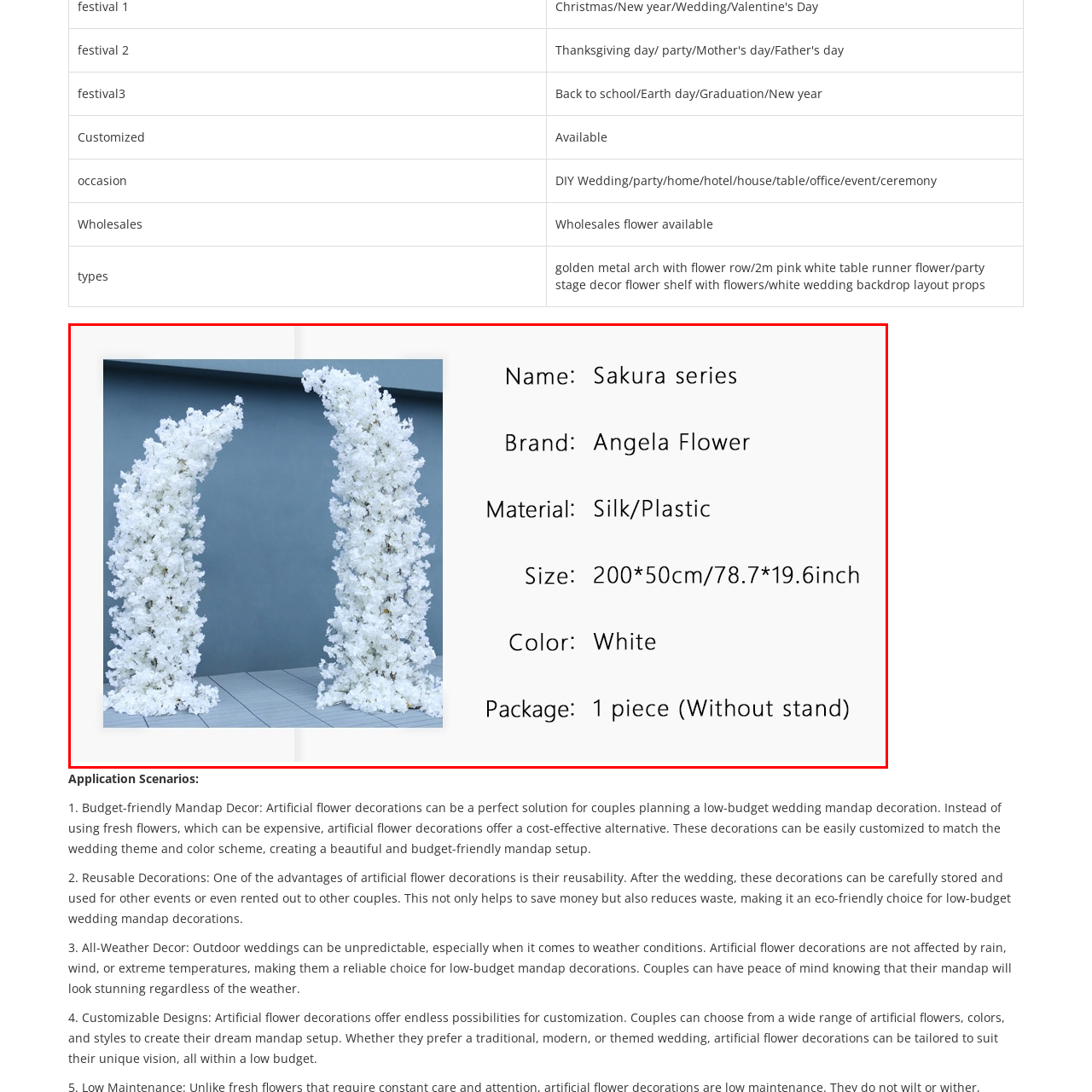What is the approximate height of each arch?
Direct your attention to the image bordered by the red bounding box and answer the question in detail, referencing the image.

The caption provides the exact dimensions of each arch as 200 cm tall, and also provides the approximate conversion to inches as 78.7 inches, which is the answer to this question.